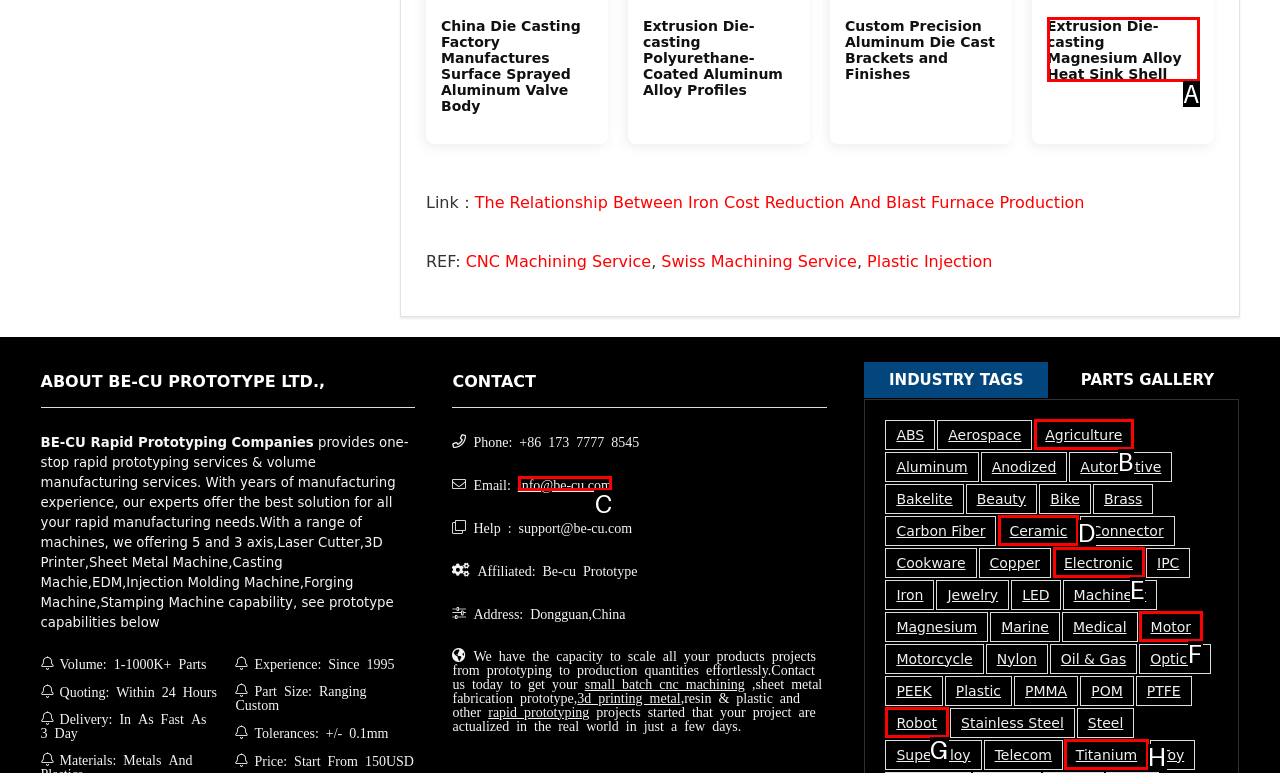Choose the letter that corresponds to the correct button to accomplish the task: Contact BE-CU Prototype LTD via email
Reply with the letter of the correct selection only.

C